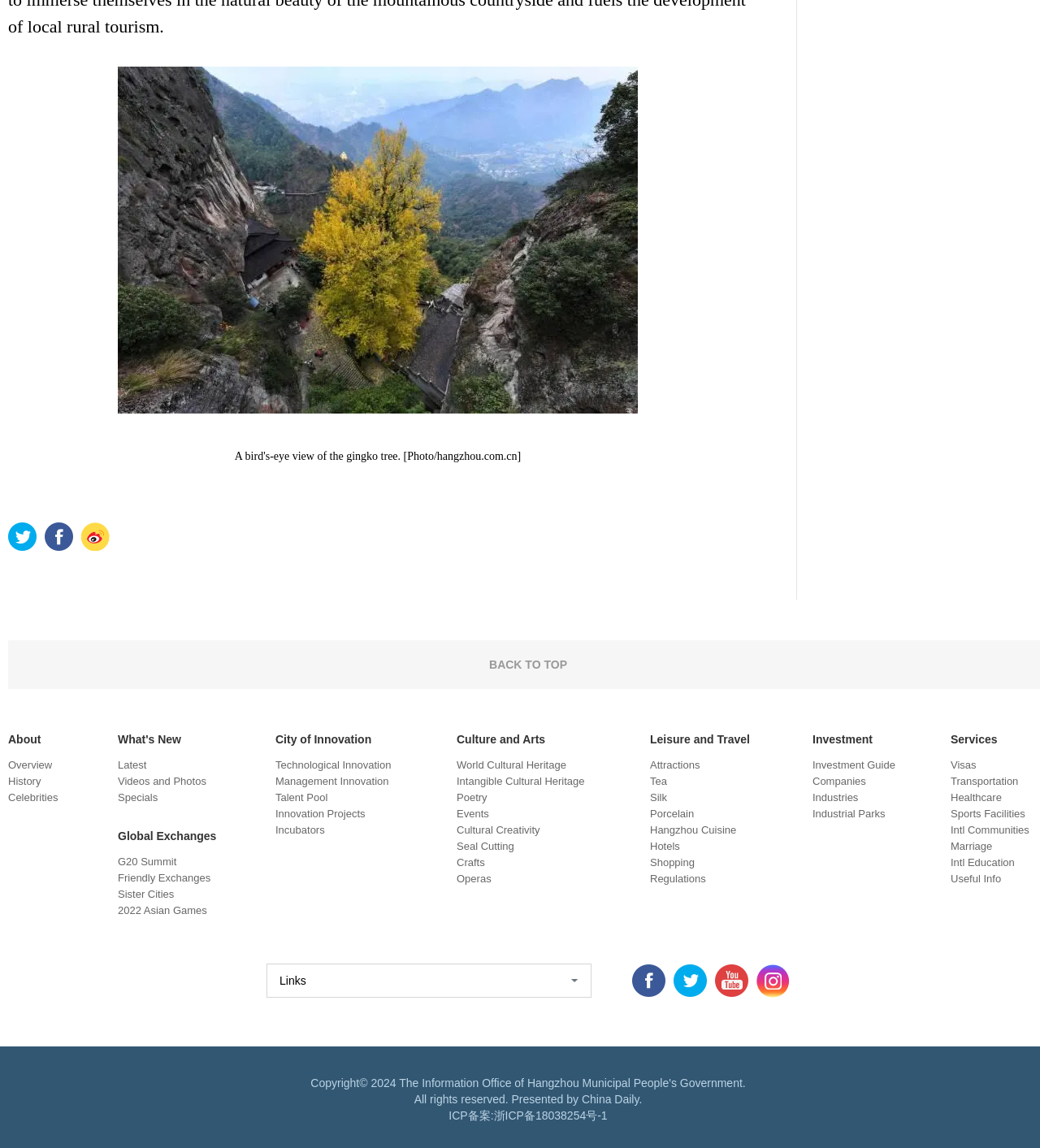Could you indicate the bounding box coordinates of the region to click in order to complete this instruction: "Learn about City of Innovation".

[0.265, 0.638, 0.357, 0.65]